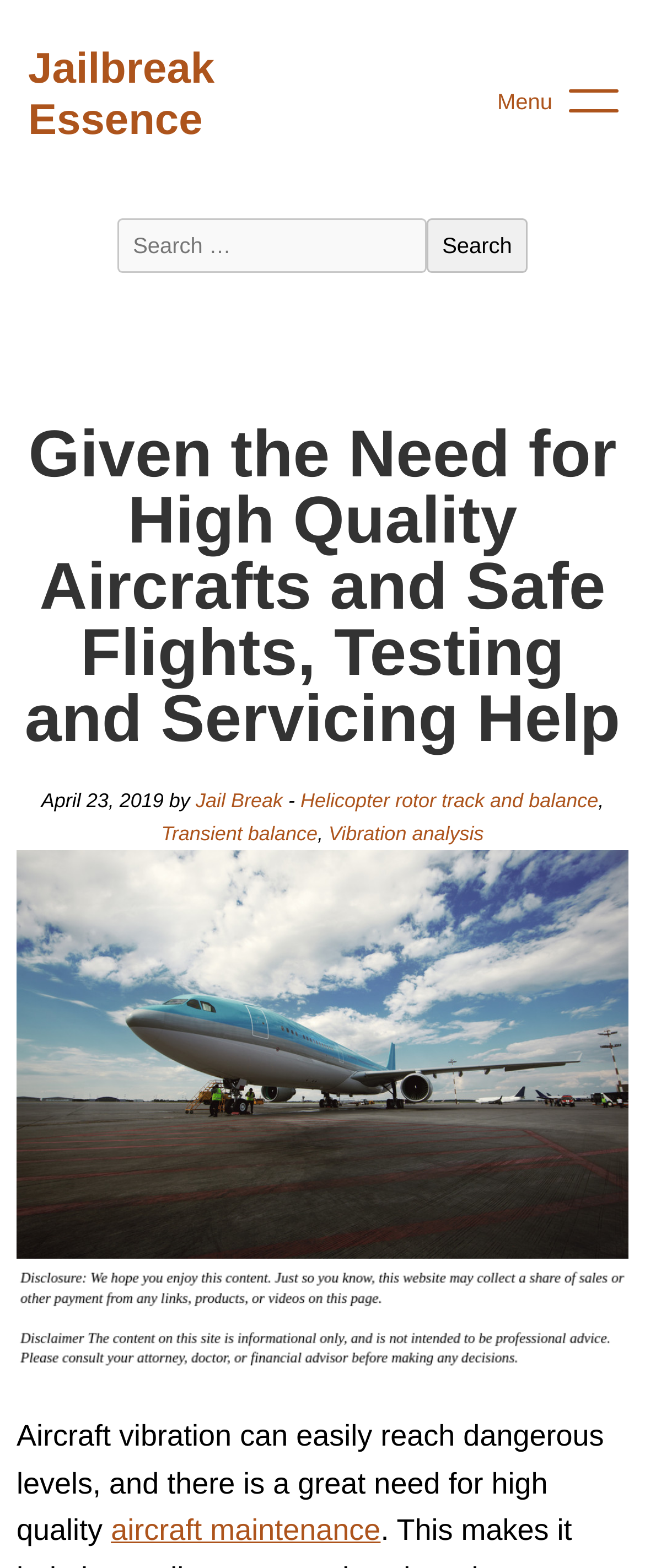Please answer the following question using a single word or phrase: 
What is the purpose of the search box?

To search for content